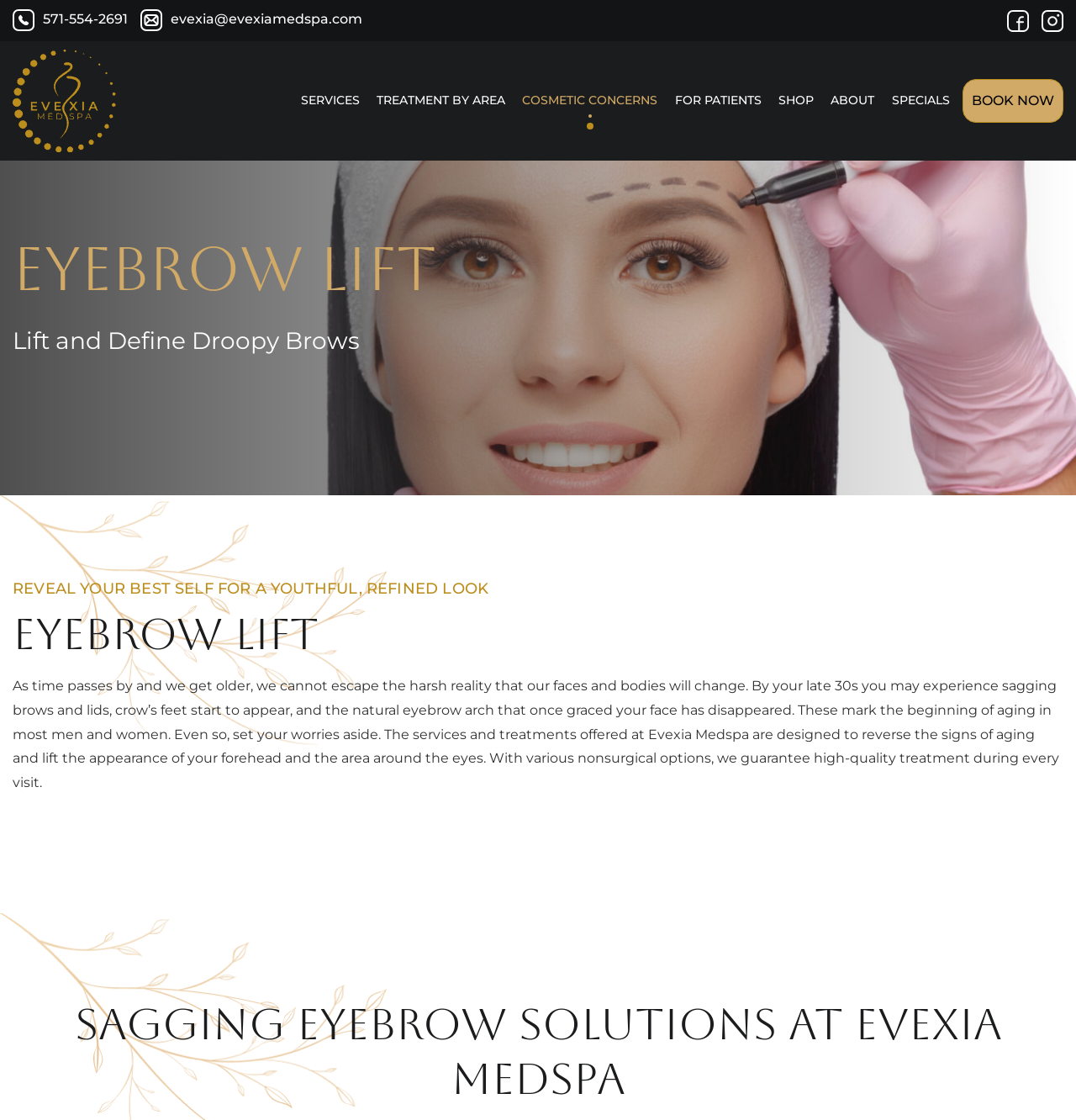Identify the bounding box coordinates of the part that should be clicked to carry out this instruction: "Send an email".

[0.131, 0.009, 0.337, 0.028]